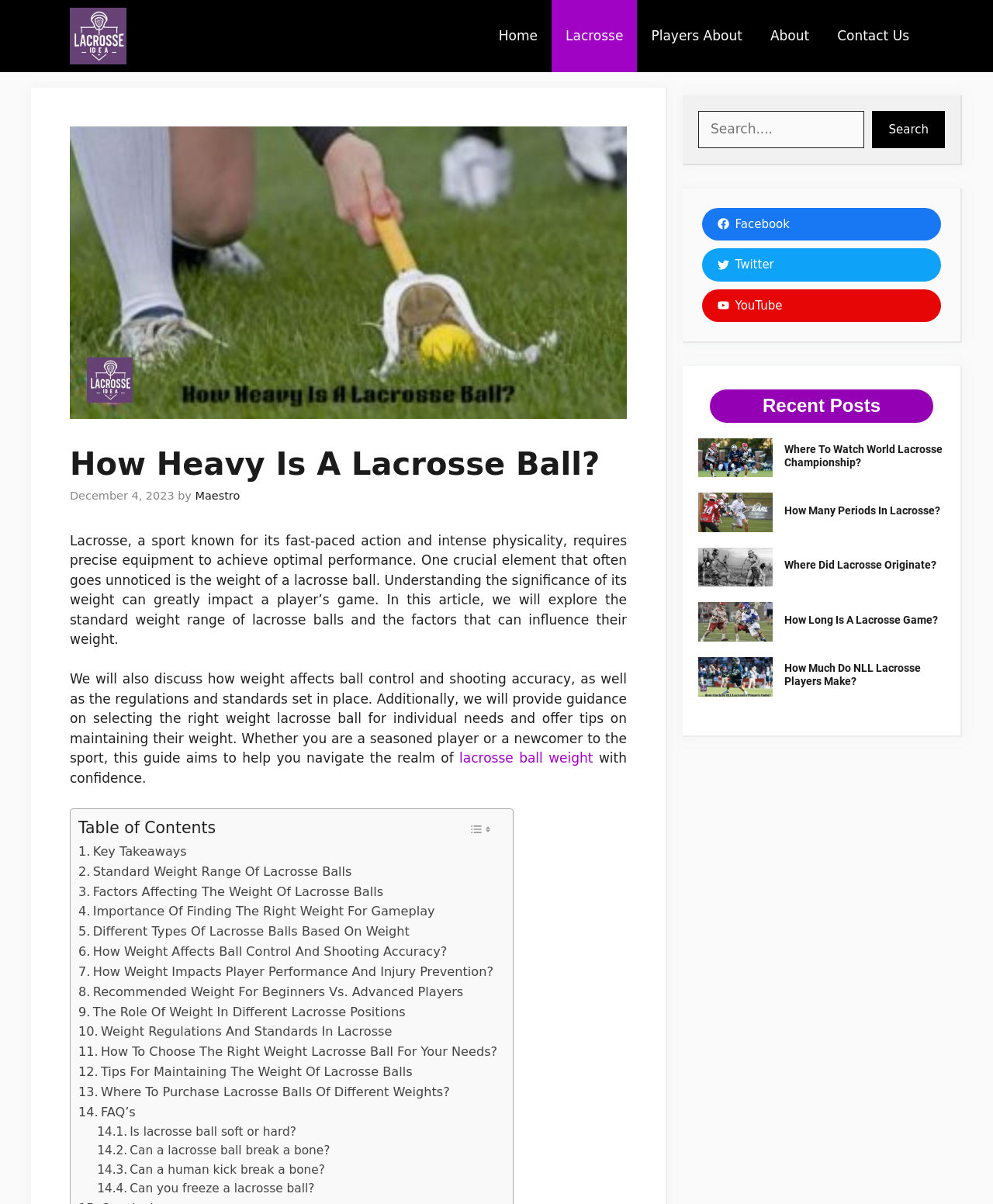Identify the bounding box coordinates of the area that should be clicked in order to complete the given instruction: "Click on the 'Home' link". The bounding box coordinates should be four float numbers between 0 and 1, i.e., [left, top, right, bottom].

[0.488, 0.0, 0.555, 0.06]